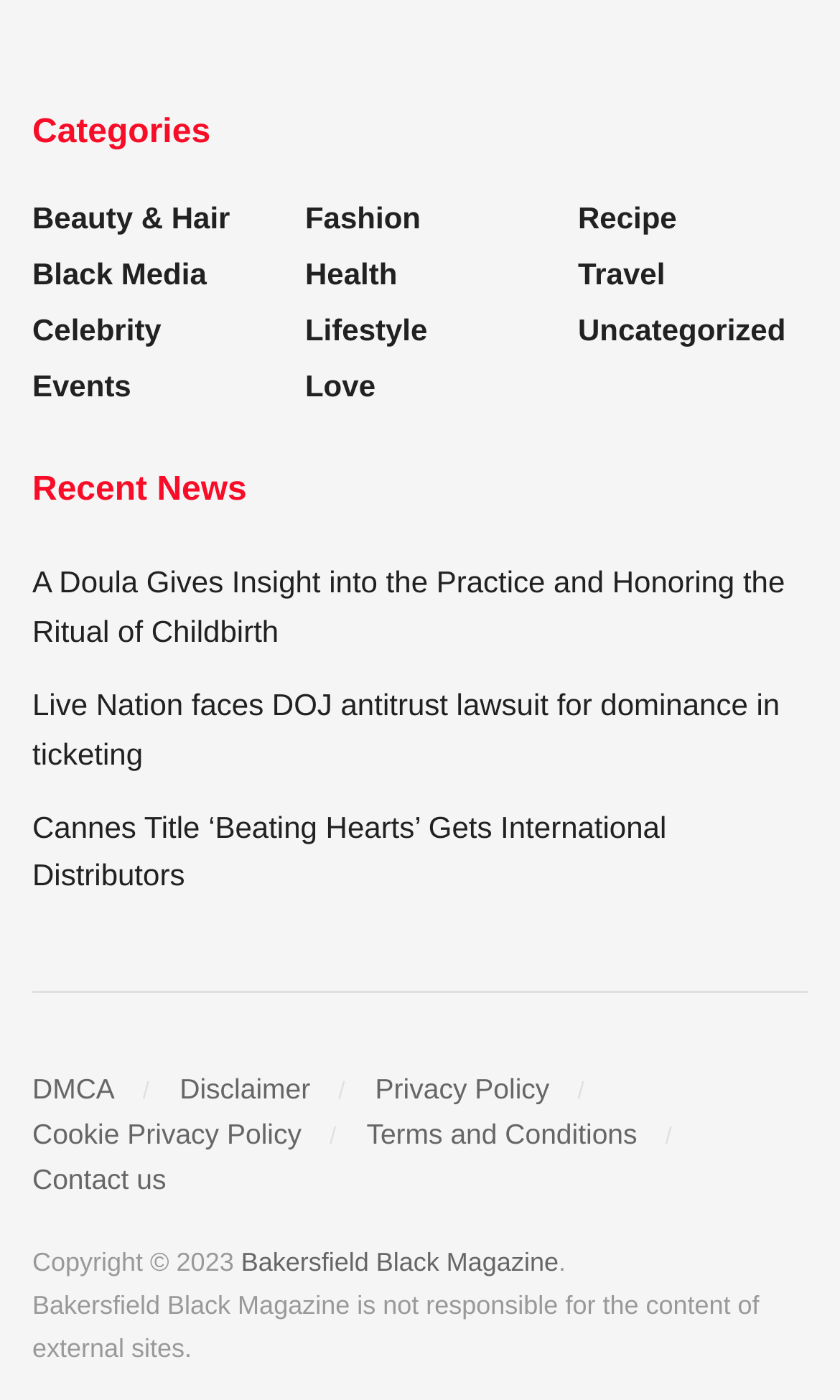Please specify the coordinates of the bounding box for the element that should be clicked to carry out this instruction: "Visit the Disclaimer page". The coordinates must be four float numbers between 0 and 1, formatted as [left, top, right, bottom].

[0.214, 0.783, 0.369, 0.806]